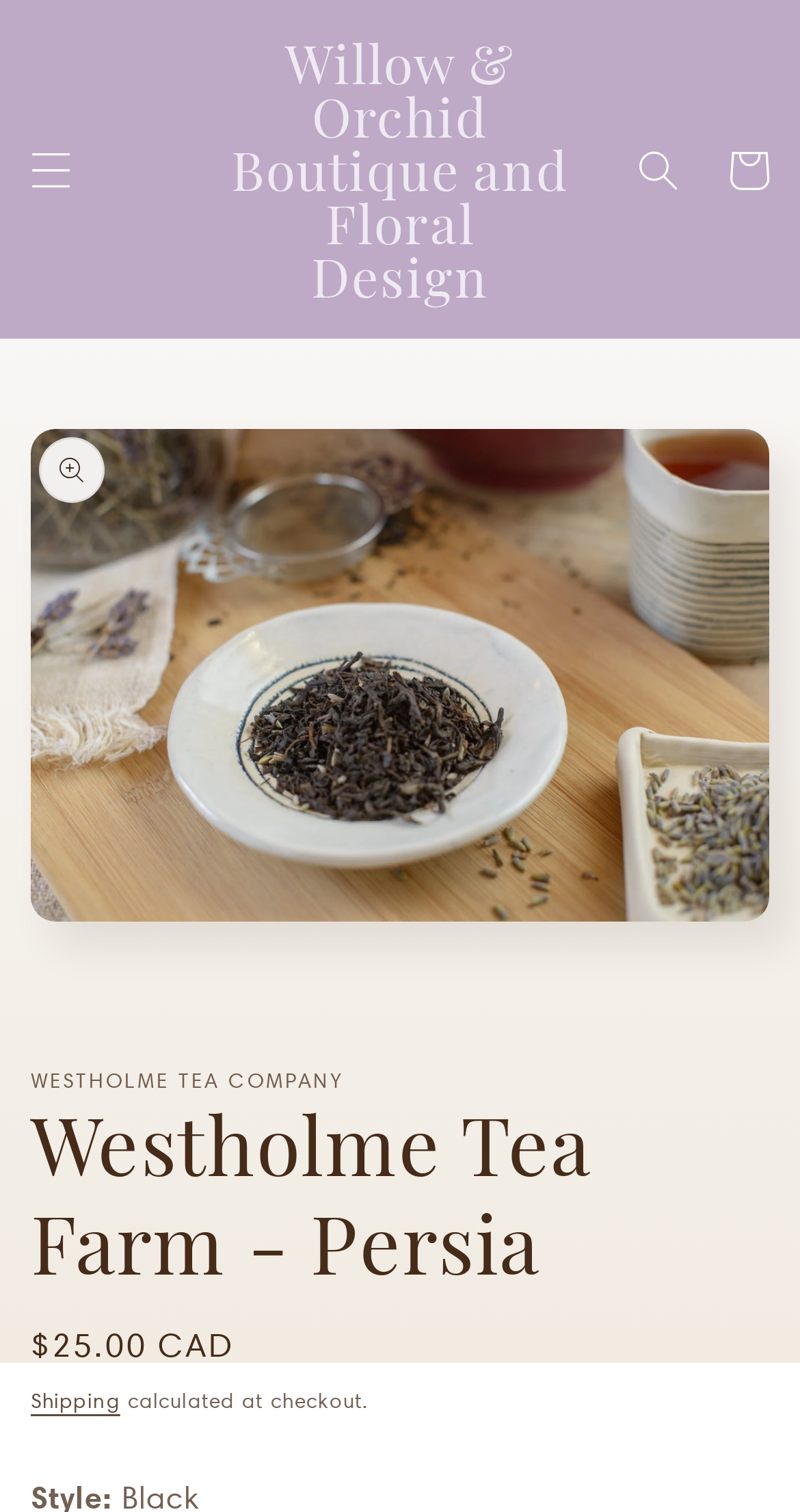What is the price of the Persia tea?
Please provide a single word or phrase answer based on the image.

$25.00 CAD